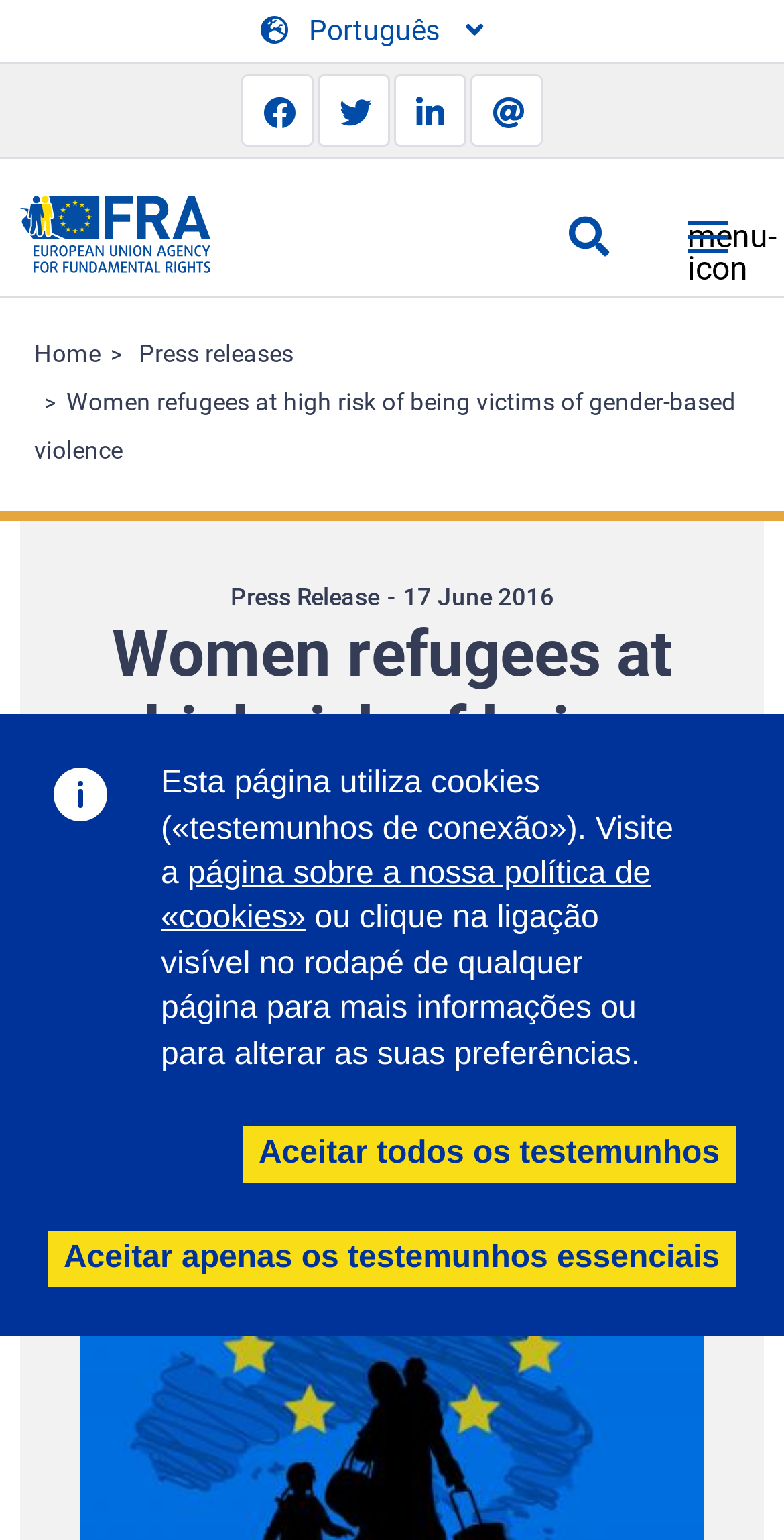Give a one-word or one-phrase response to the question: 
What is the language of the website?

Portuguese